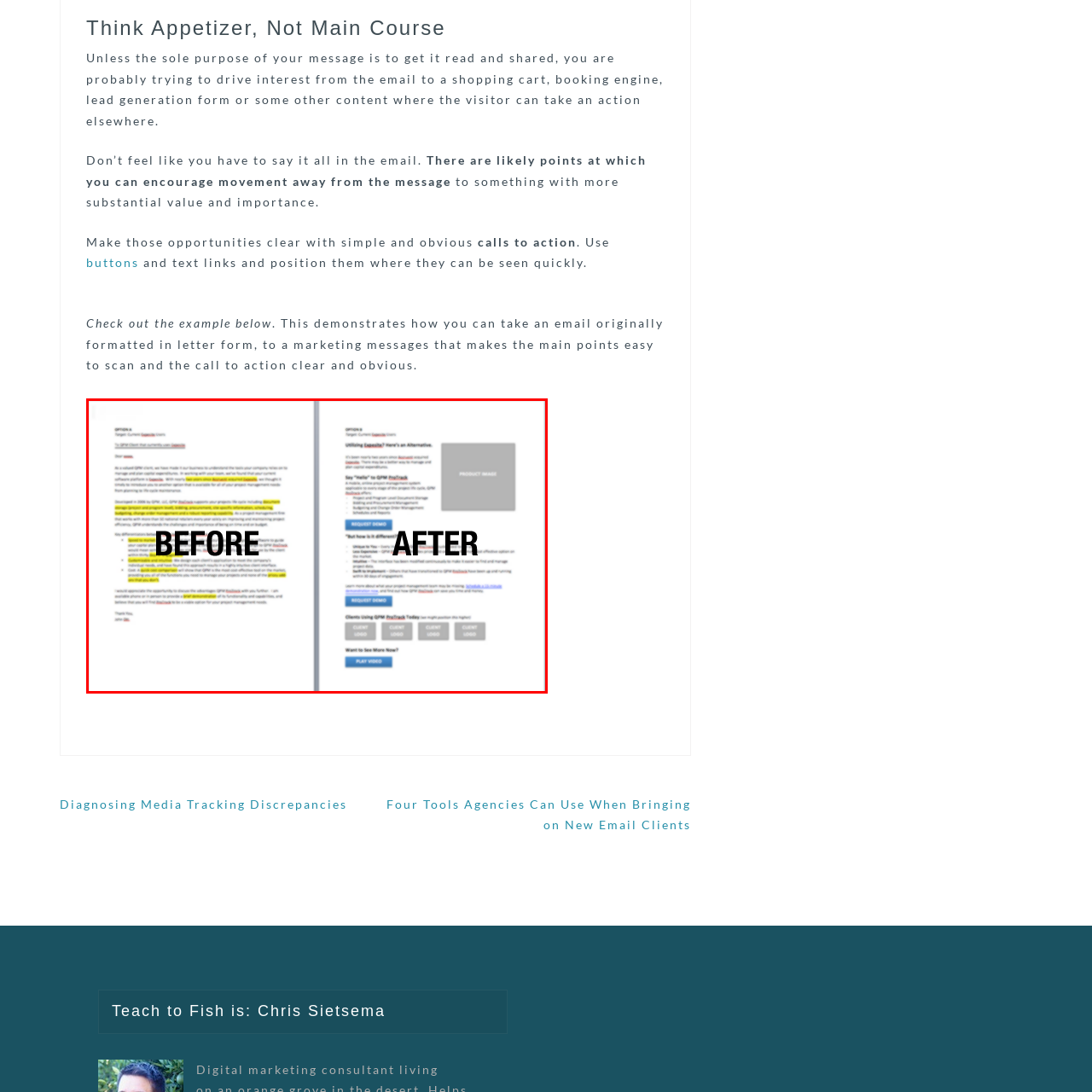View the area enclosed by the red box, What is the benefit of using concise messaging and visually-driven calls to action in email marketing strategies? Respond using one word or phrase.

Boosts user engagement